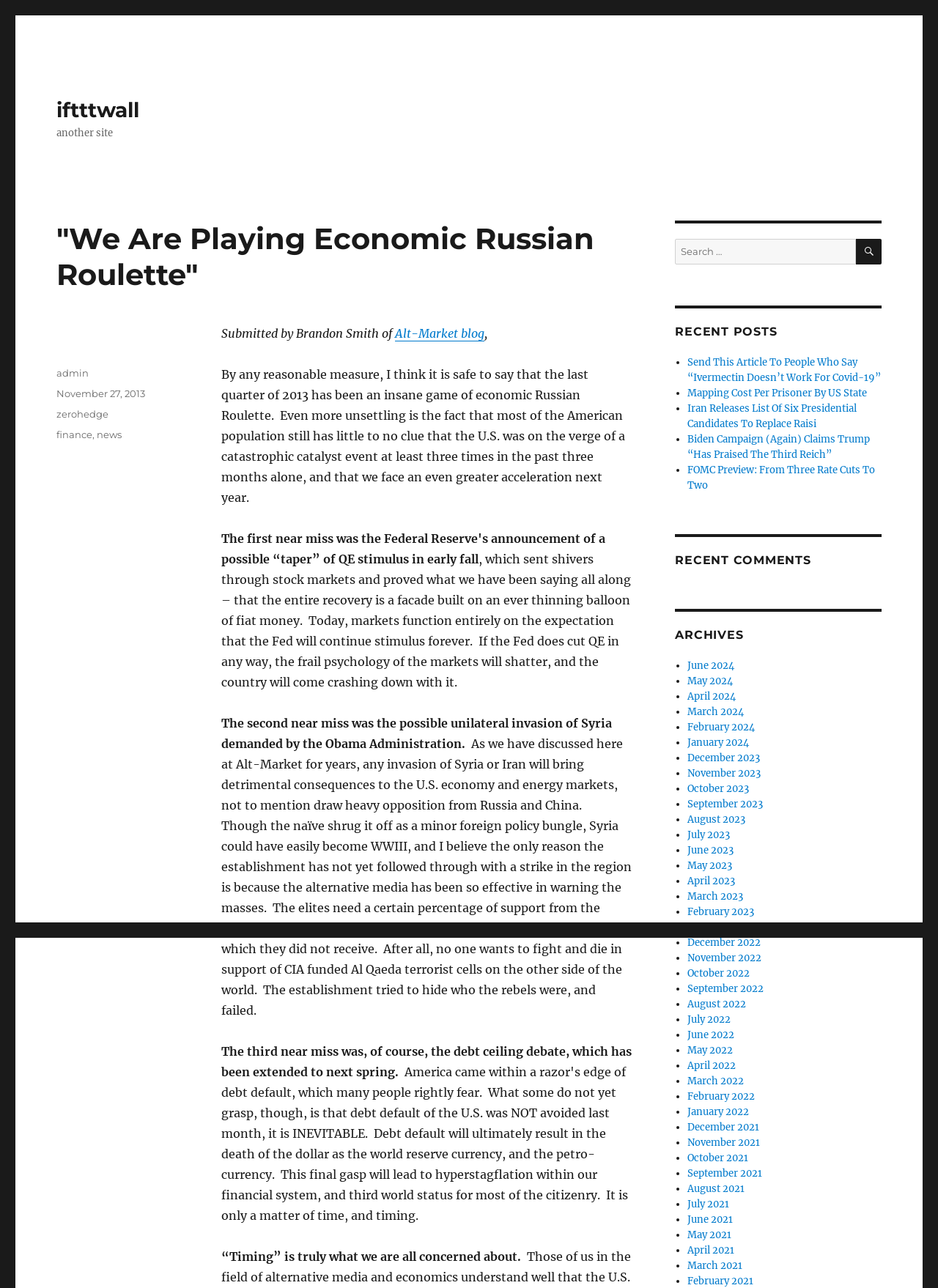Identify the title of the webpage and provide its text content.

"We Are Playing Economic Russian Roulette"